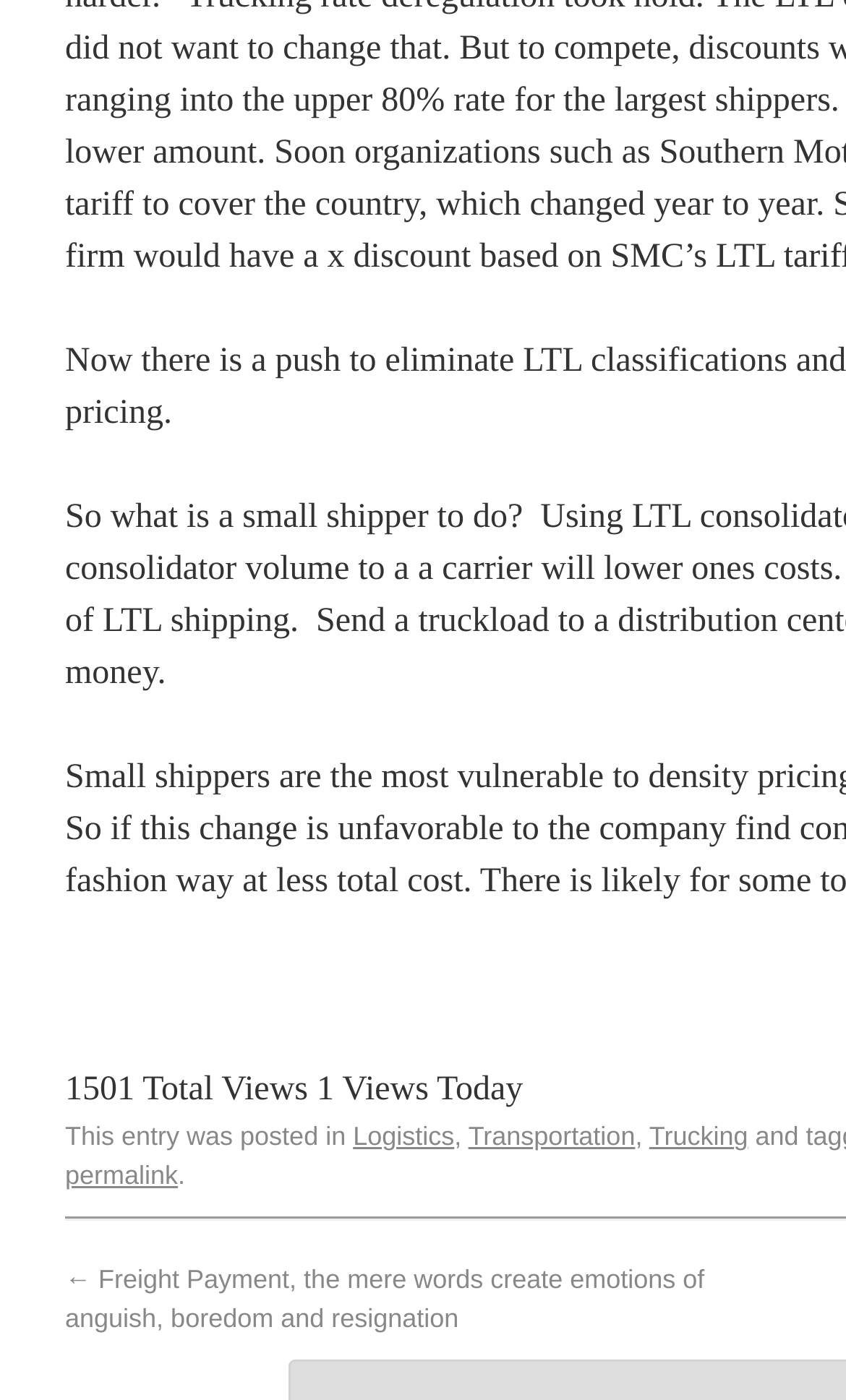Please answer the following question using a single word or phrase: 
How many views did this entry get today?

1